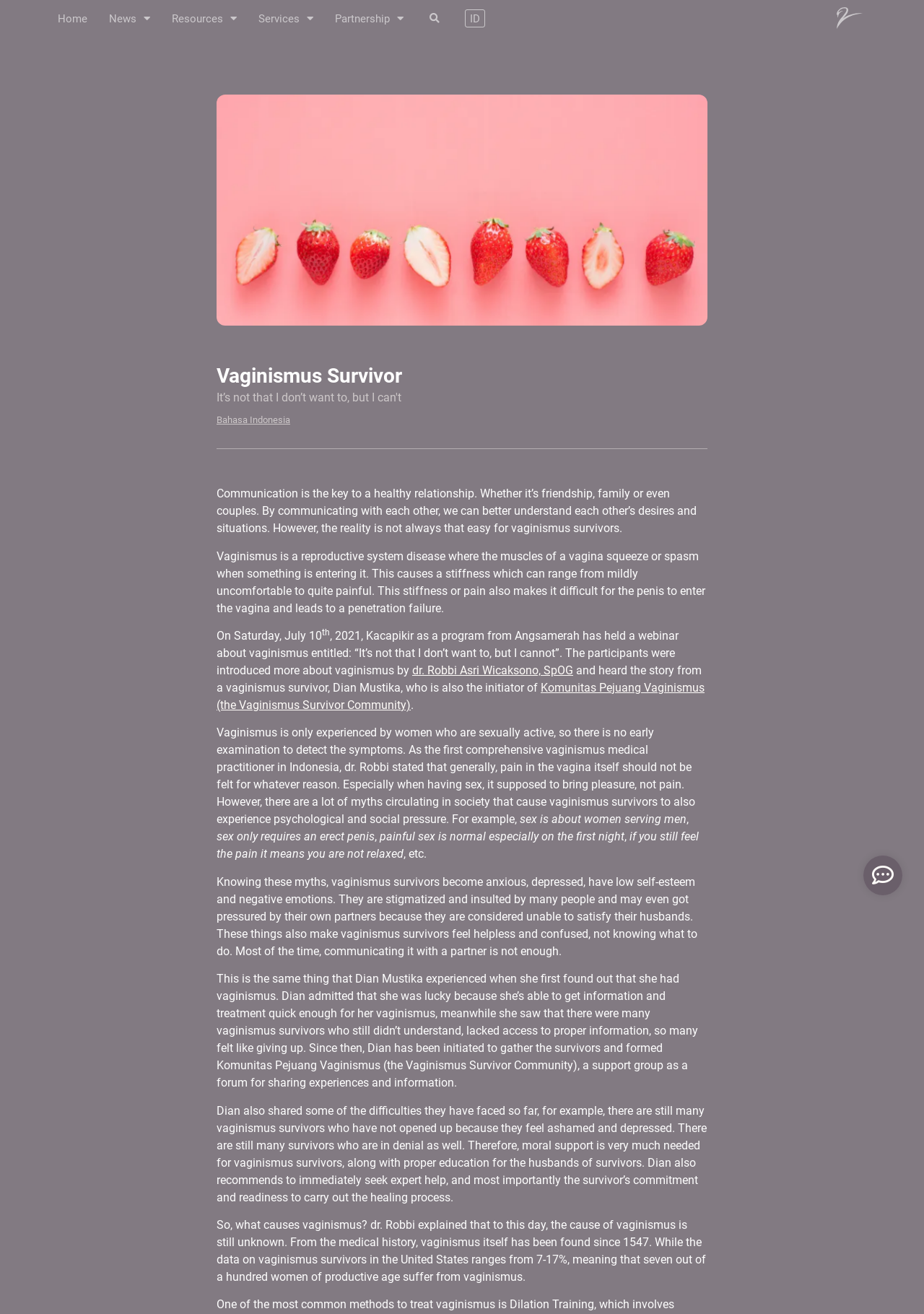Find the bounding box coordinates of the element you need to click on to perform this action: 'Search for something'. The coordinates should be represented by four float values between 0 and 1, in the format [left, top, right, bottom].

[0.46, 0.007, 0.48, 0.021]